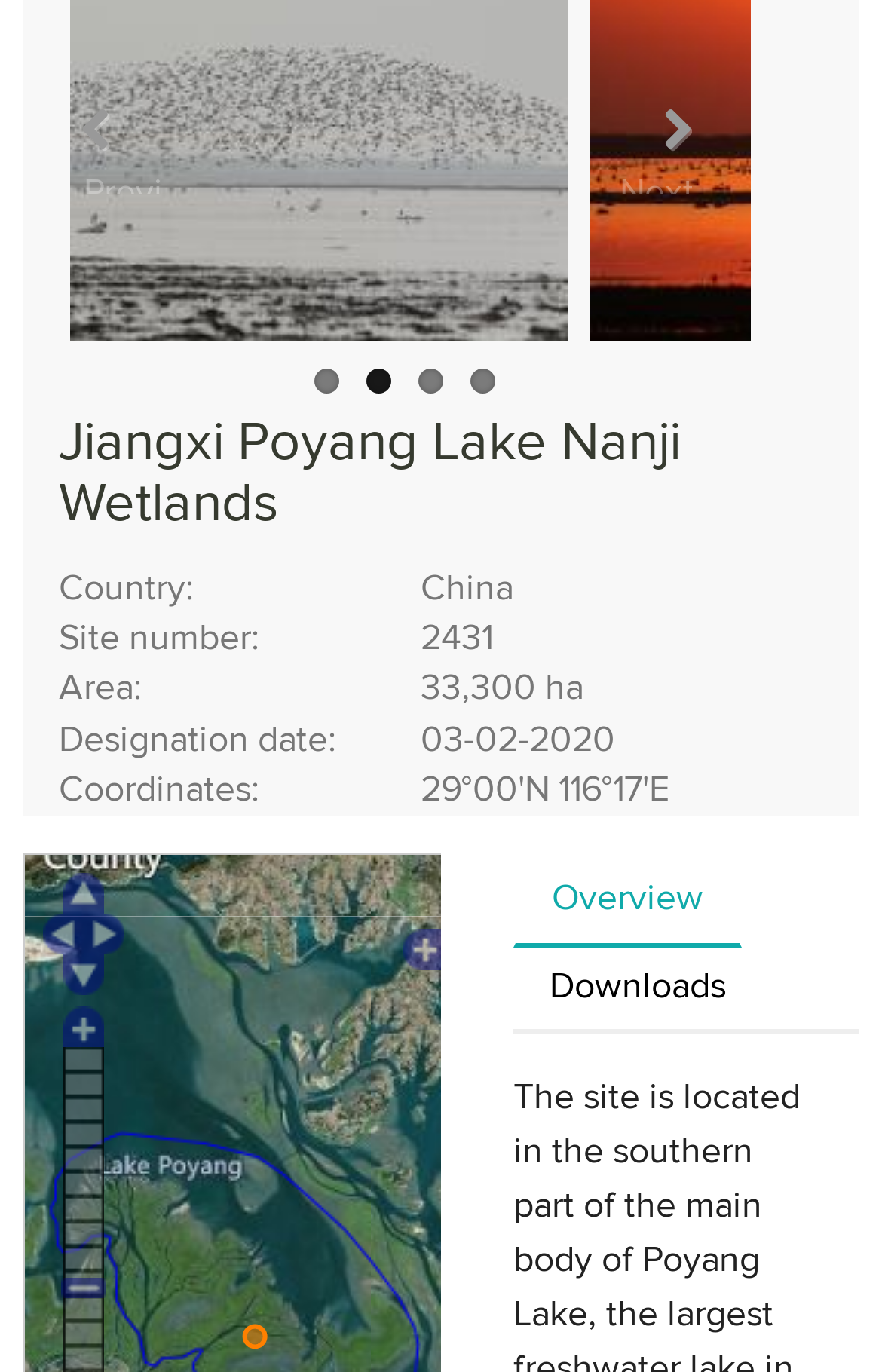Please determine the bounding box coordinates for the UI element described as: "Downloads".

[0.582, 0.69, 0.864, 0.75]